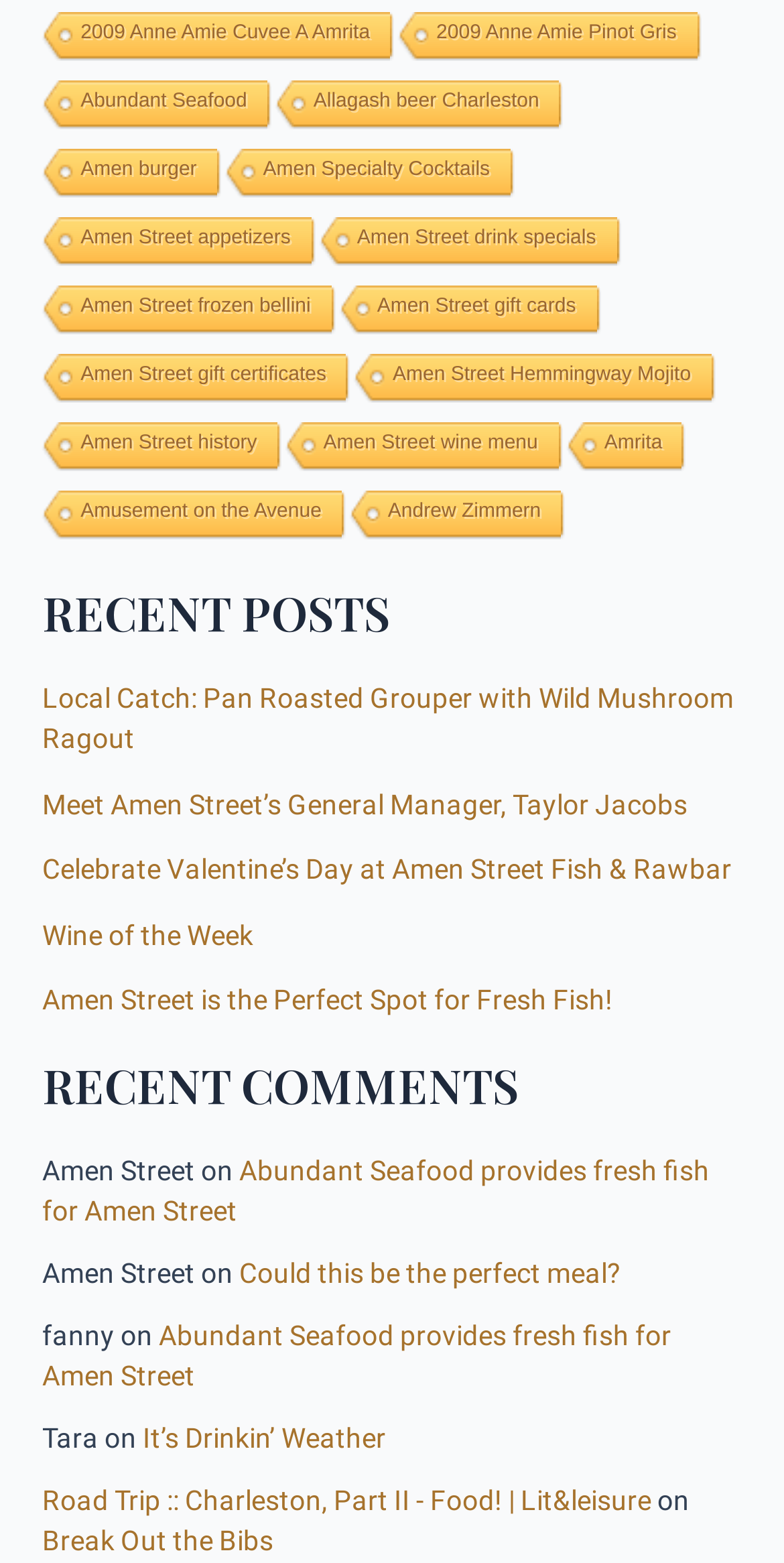What type of drink is mentioned in the link 'Amen Street Hemmingway Mojito'?
Using the image as a reference, answer the question with a short word or phrase.

Mojito